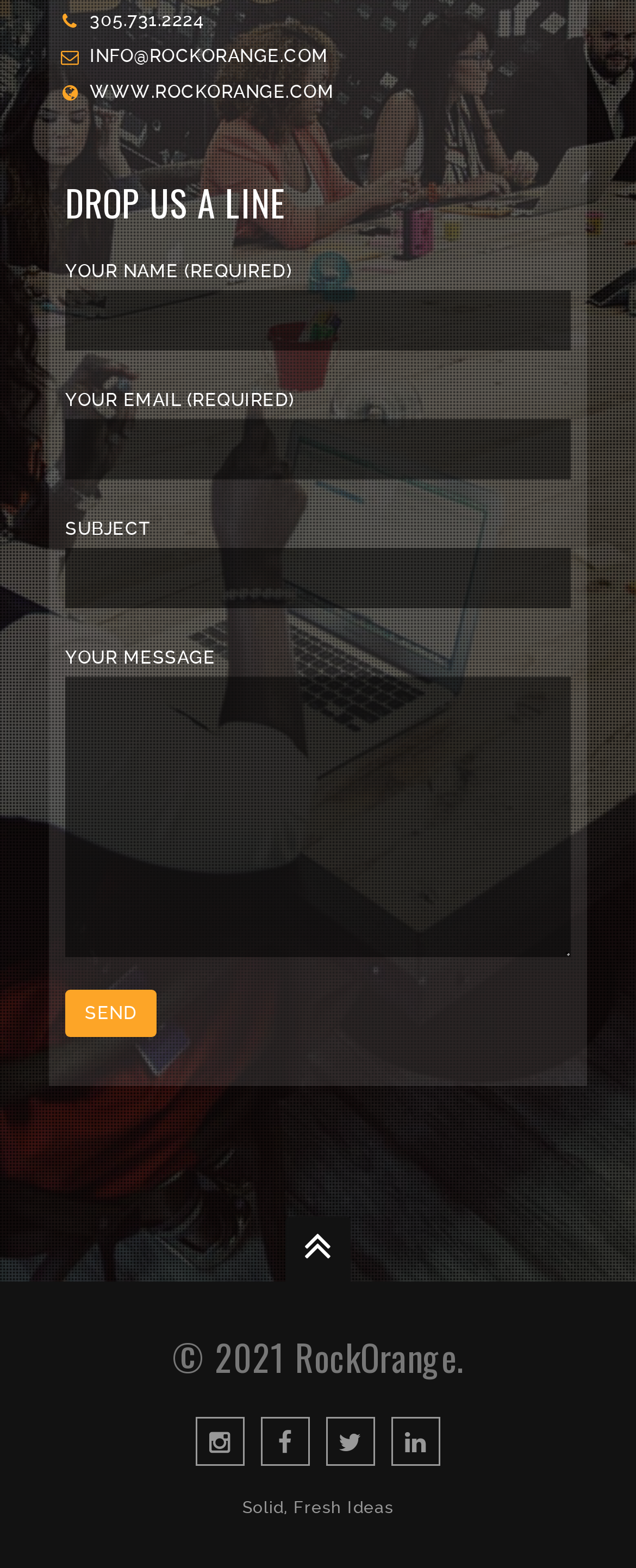Please determine the bounding box coordinates of the element's region to click for the following instruction: "Click the Send button".

[0.103, 0.631, 0.246, 0.661]